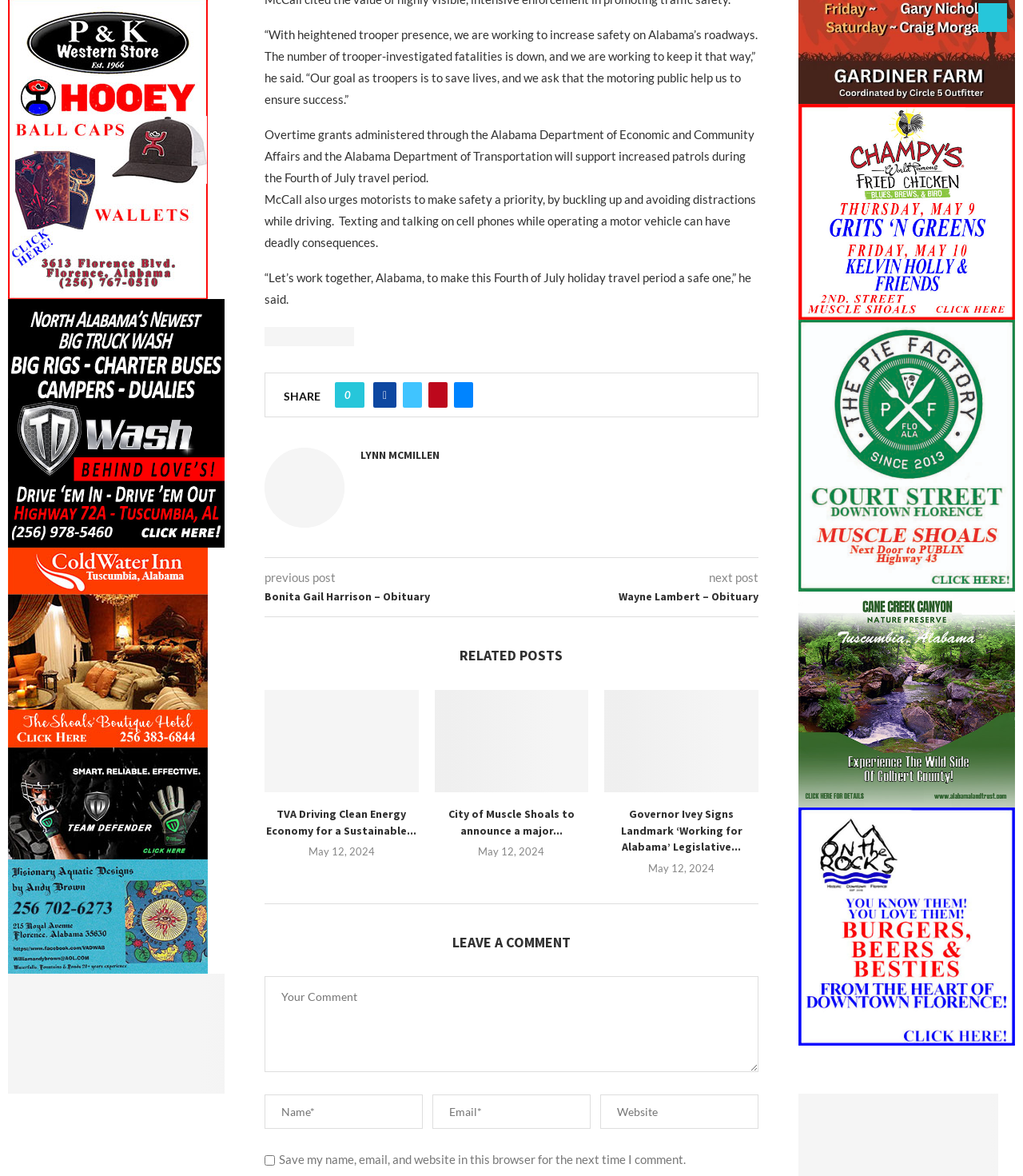Please answer the following question using a single word or phrase: 
What is the name of the person quoted on the webpage?

Lynn McMillen